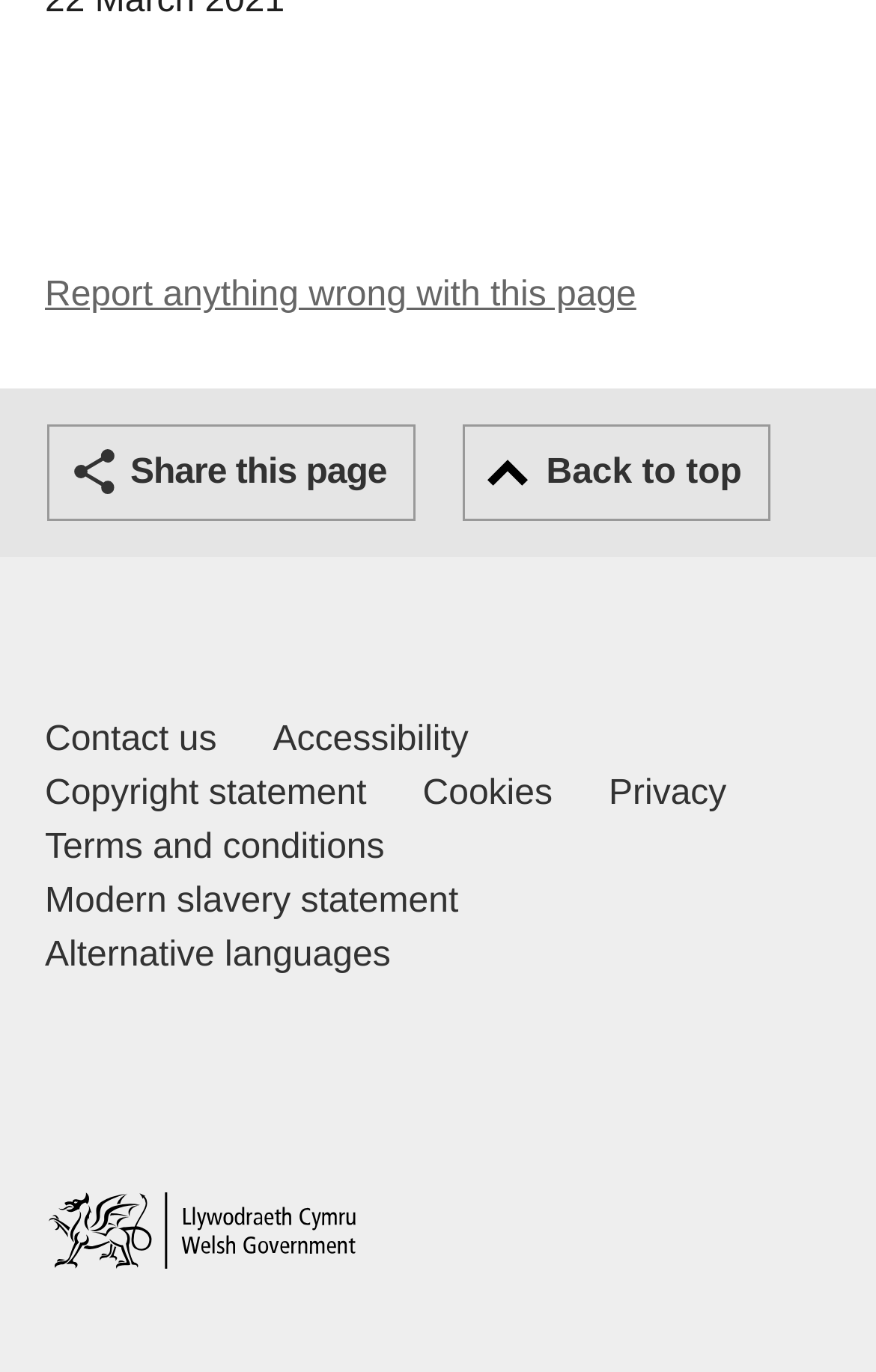Can you specify the bounding box coordinates of the area that needs to be clicked to fulfill the following instruction: "Share this page"?

[0.054, 0.309, 0.475, 0.379]